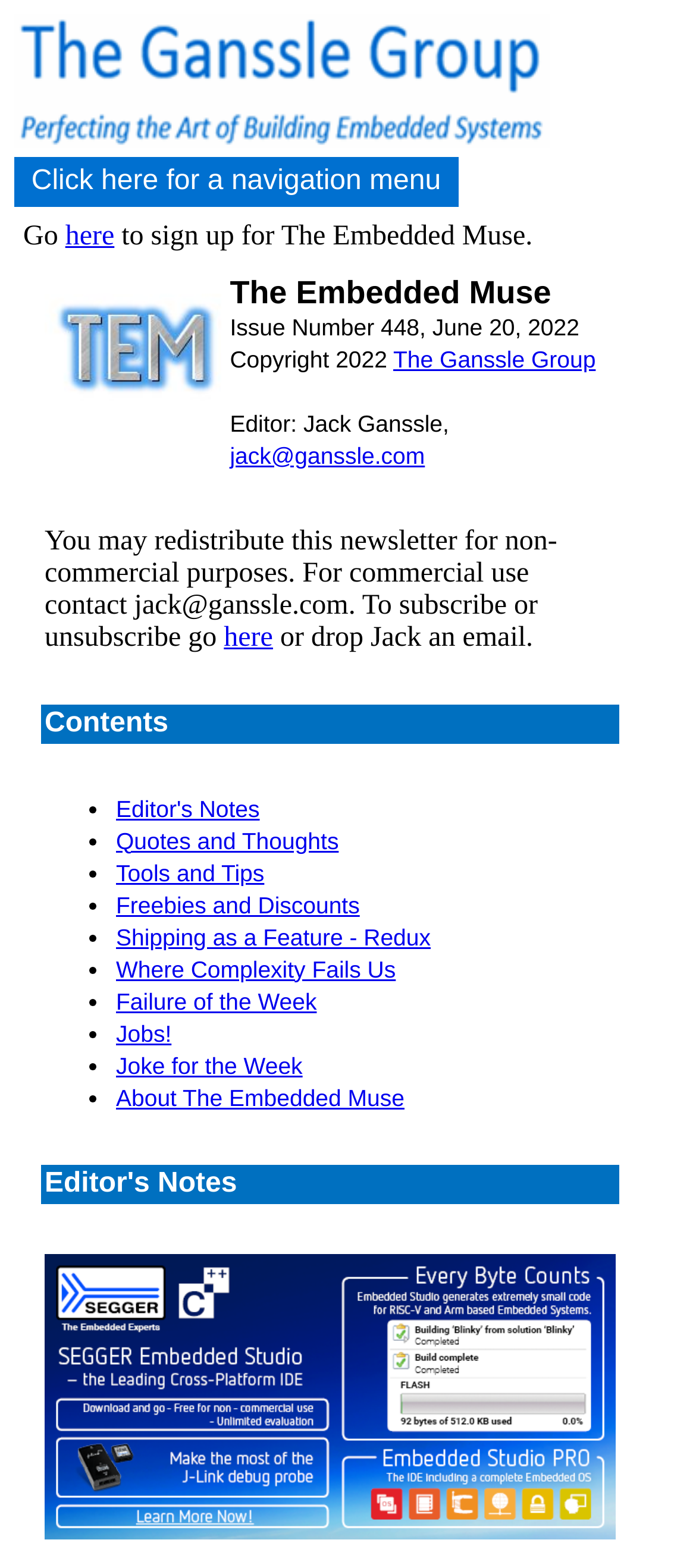Determine the bounding box coordinates of the region that needs to be clicked to achieve the task: "Read Editor's Notes".

[0.167, 0.507, 0.373, 0.524]